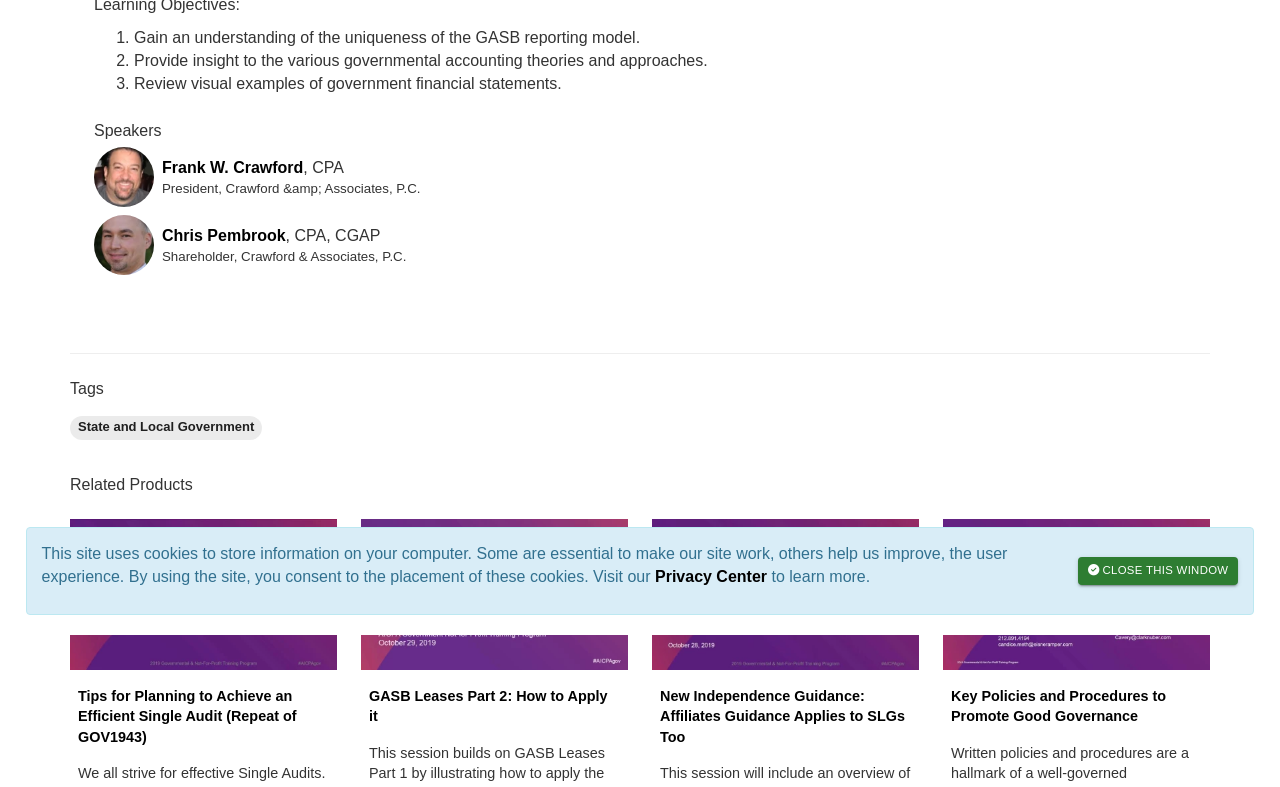Provide the bounding box coordinates of the HTML element described by the text: "State and Local Government". The coordinates should be in the format [left, top, right, bottom] with values between 0 and 1.

[0.055, 0.528, 0.205, 0.559]